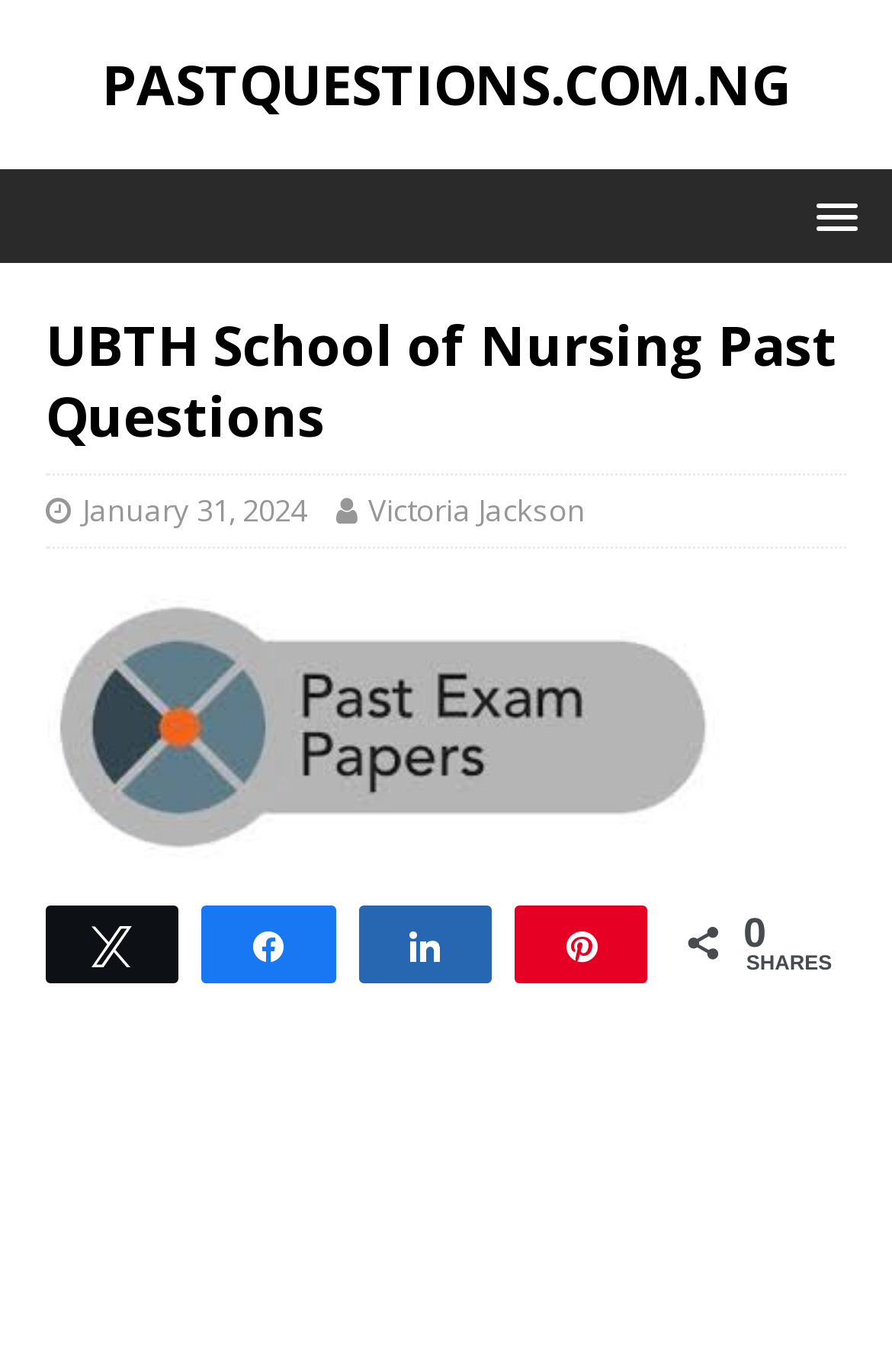Please determine the bounding box coordinates of the area that needs to be clicked to complete this task: 'check the date January 31, 2024'. The coordinates must be four float numbers between 0 and 1, formatted as [left, top, right, bottom].

[0.092, 0.357, 0.344, 0.387]